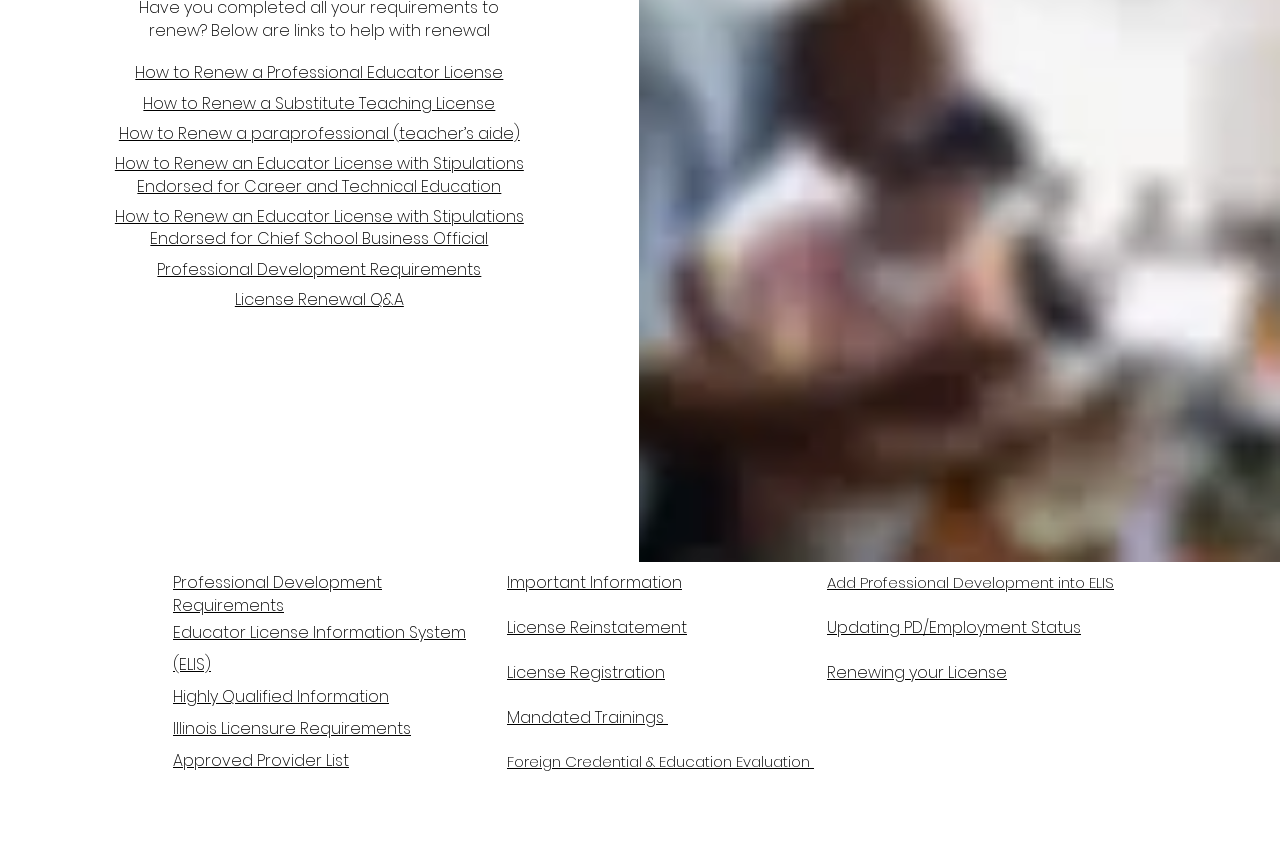Using the format (top-left x, top-left y, bottom-right x, bottom-right y), provide the bounding box coordinates for the described UI element. All values should be floating point numbers between 0 and 1: Mandated Trainings

[0.396, 0.834, 0.522, 0.861]